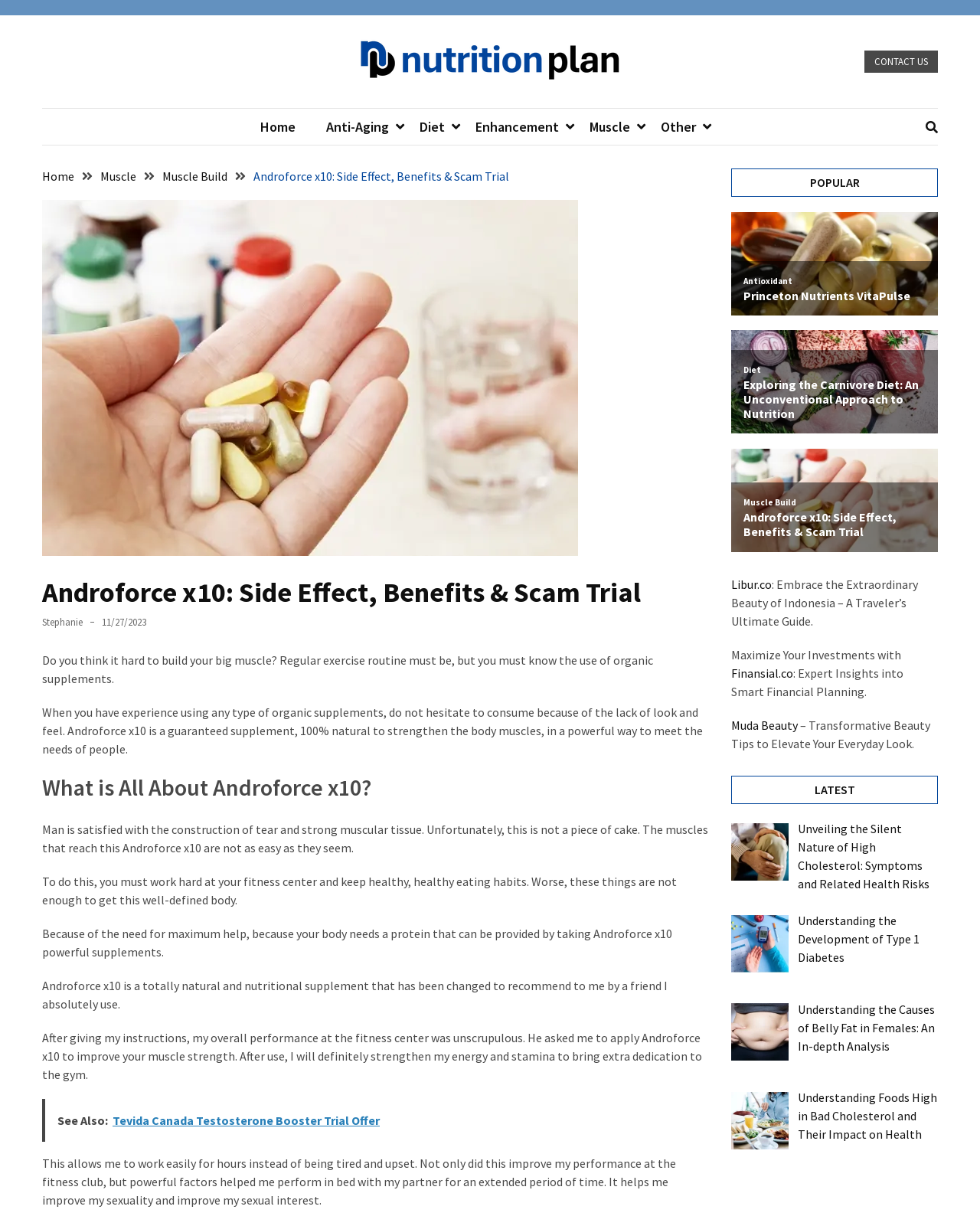Can you locate the main headline on this webpage and provide its text content?

Androforce x10: Side Effect, Benefits & Scam Trial